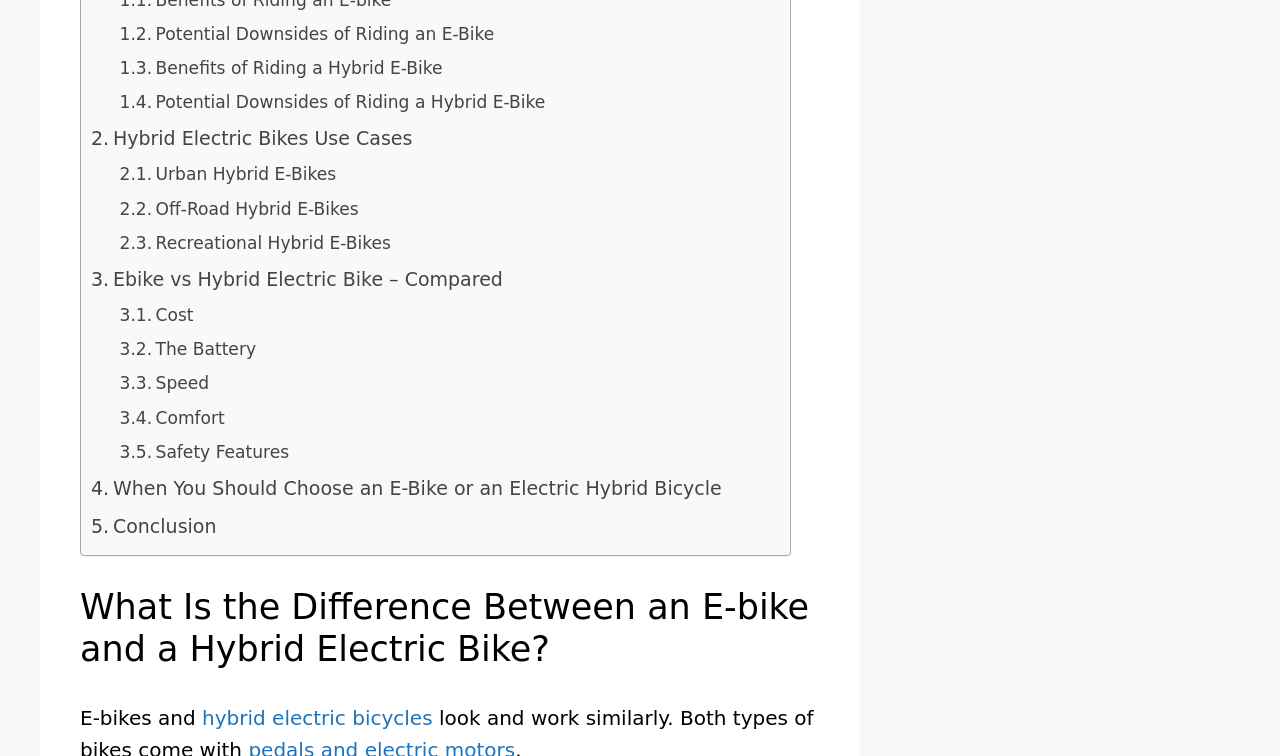What is the last topic discussed in the webpage?
Please provide a single word or phrase in response based on the screenshot.

Conclusion